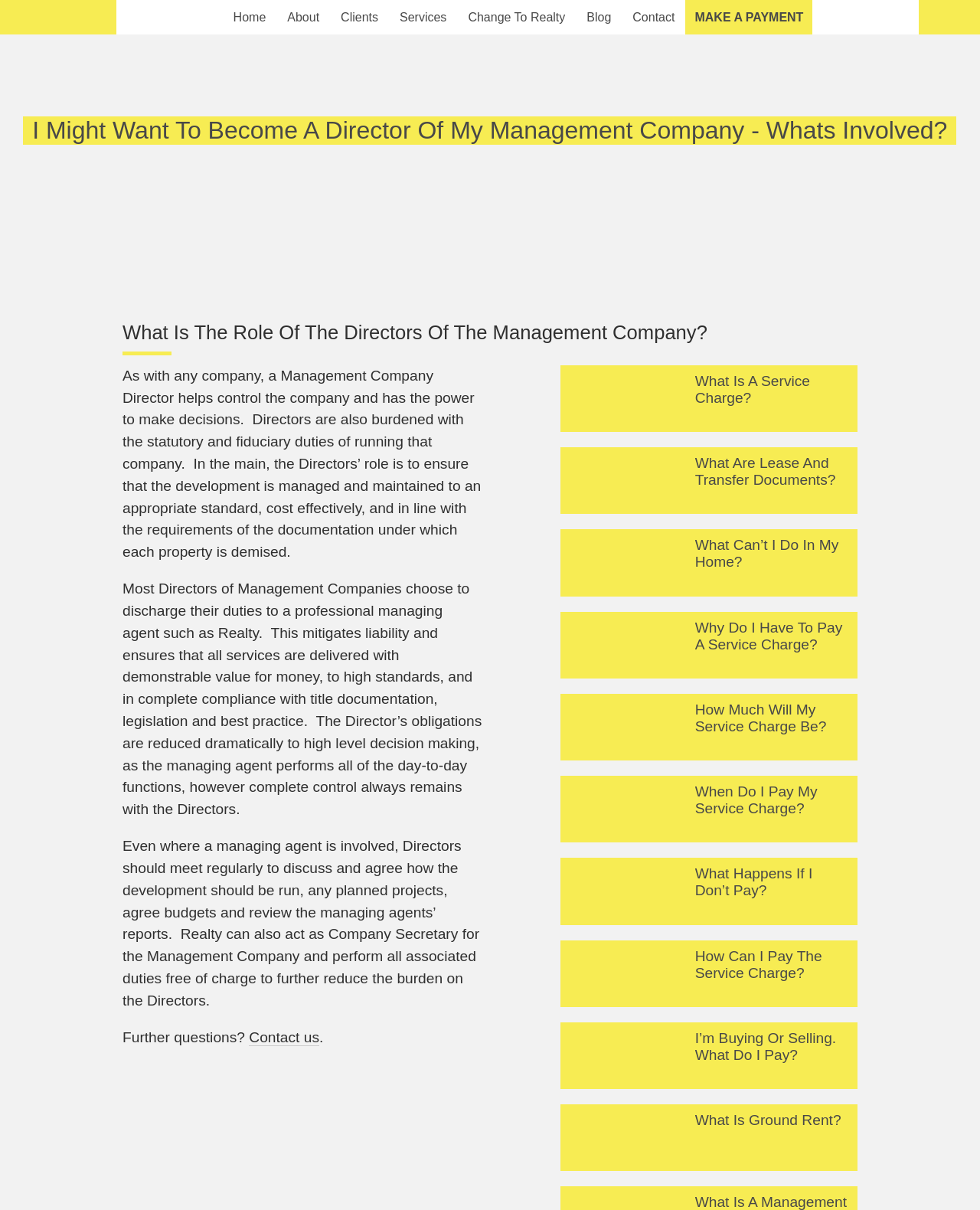What is the role of the Directors of the Management Company?
Please provide a single word or phrase based on the screenshot.

To ensure development is managed and maintained